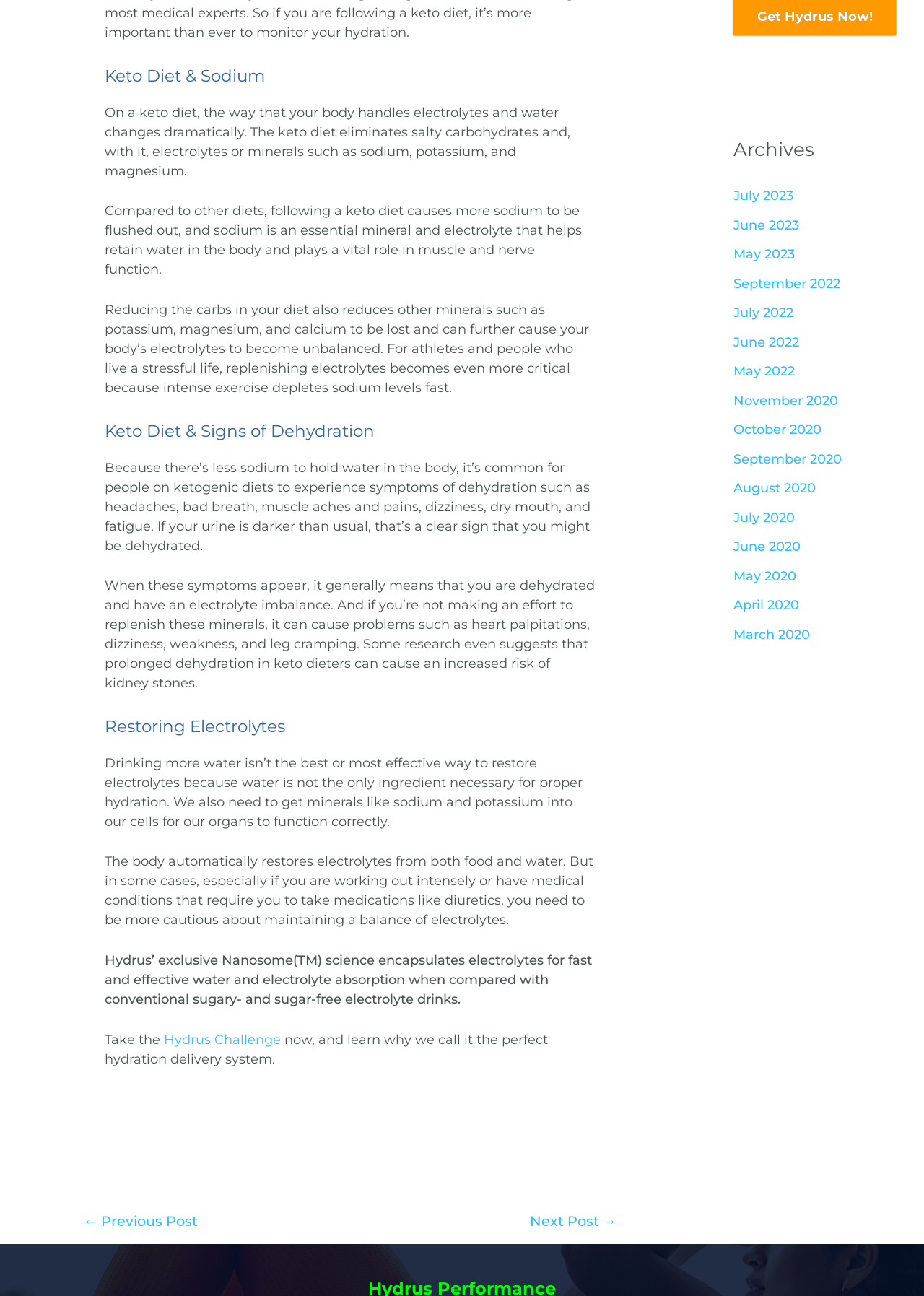Based on the element description, predict the bounding box coordinates (top-left x, top-left y, bottom-right x, bottom-right y) for the UI element in the screenshot: ← Previous Post

[0.068, 0.931, 0.237, 0.956]